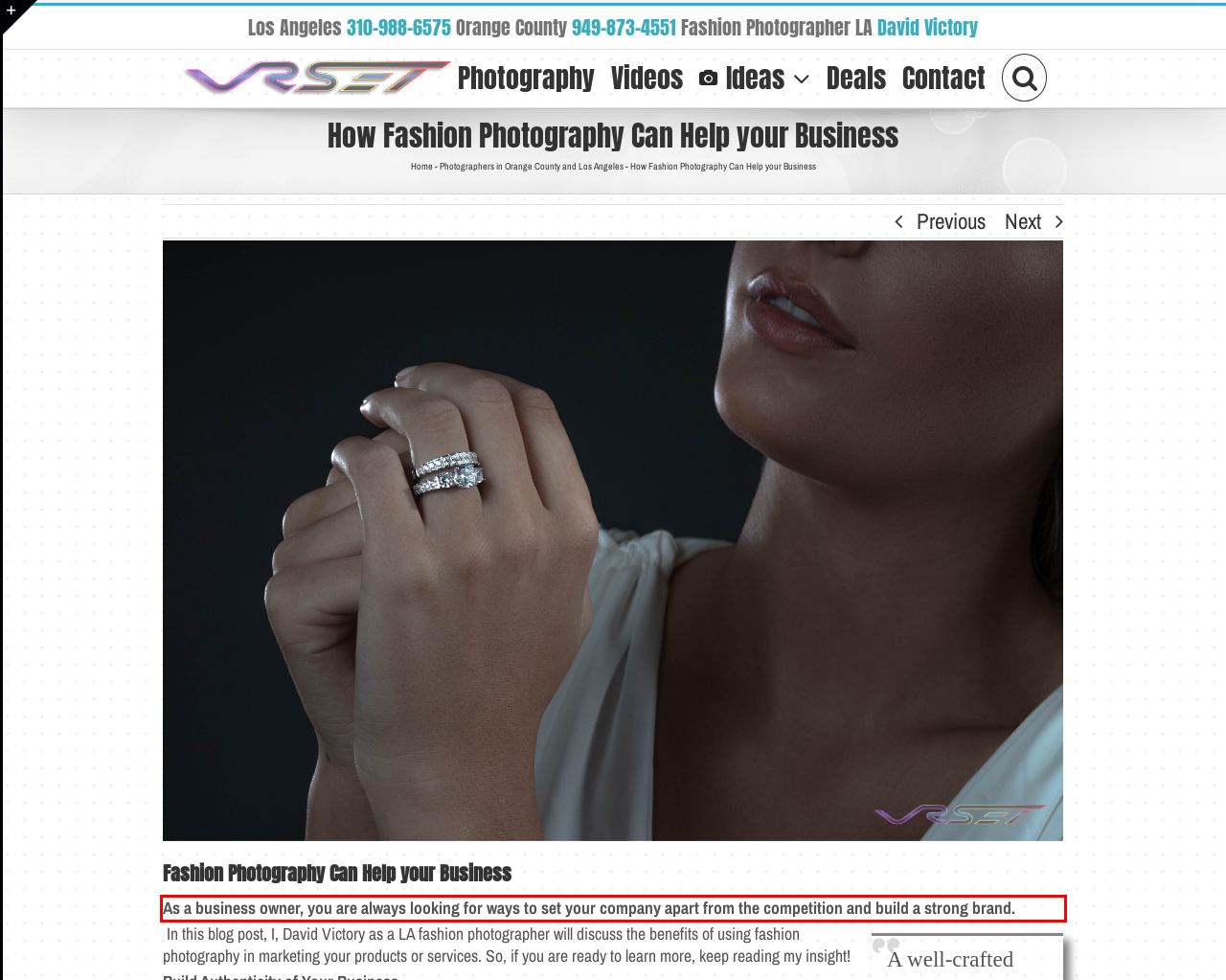You are provided with a screenshot of a webpage featuring a red rectangle bounding box. Extract the text content within this red bounding box using OCR.

As a business owner, you are always looking for ways to set your company apart from the competition and build a strong brand.